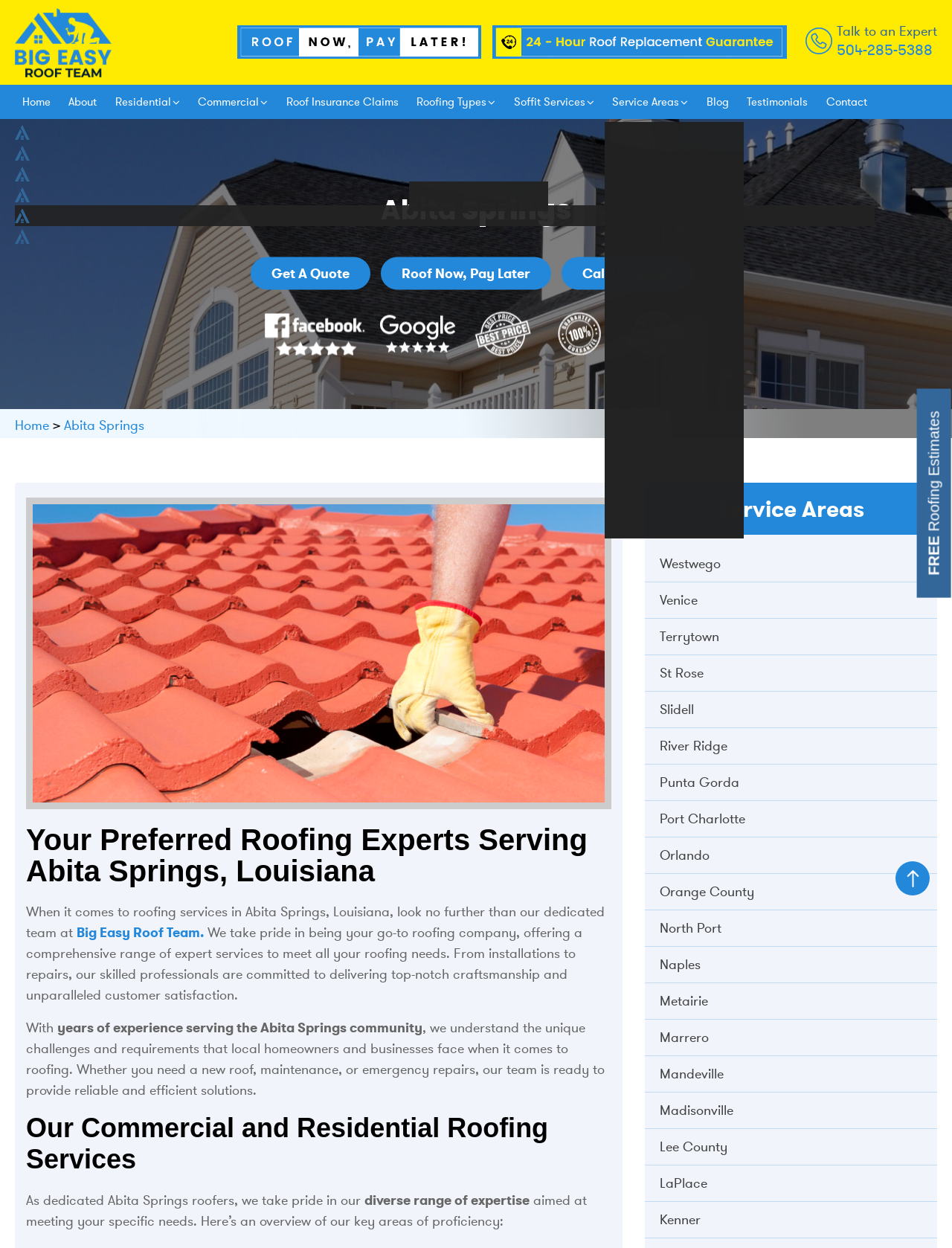Use a single word or phrase to answer the question:
What is the call-to-action button on the top of the webpage?

Get A Quote